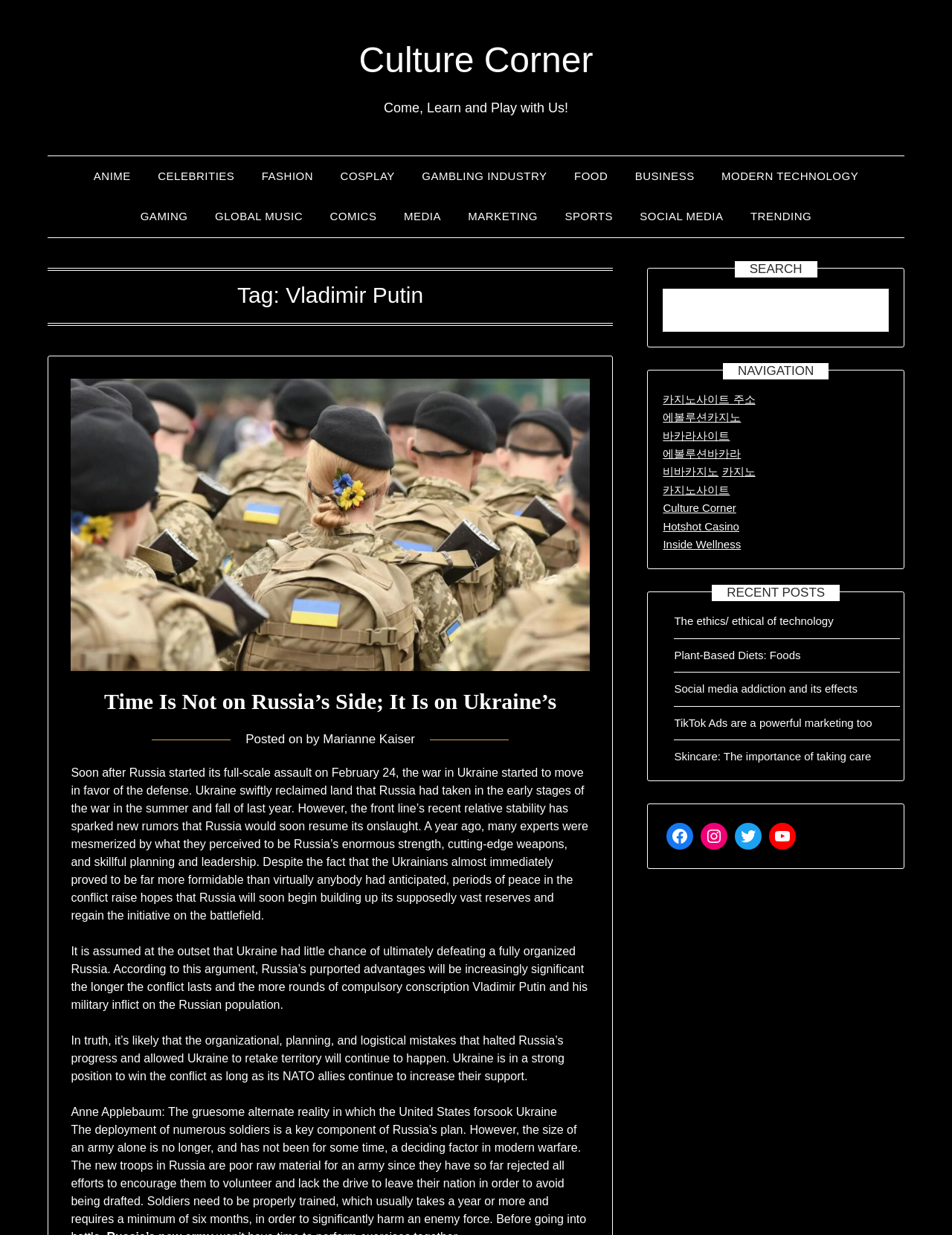Explain the contents of the webpage comprehensively.

The webpage is titled "Vladimir Putin - Culture Corner" and has a prominent header with the title "Come, Learn and Play with Us!" at the top. Below the header, there are several links to different categories, including "ANIME", "CELEBRITIES", "FASHION", and more, arranged horizontally across the page.

On the left side of the page, there is a section with a heading "Tag: Vladimir Putin" that contains an article about the war in Ukraine. The article has several paragraphs of text, with a heading "Time Is Not on Russia’s Side; It Is on Ukraine’s" and a link to the full article. There is also an image related to the article, labeled "ukrainian-army".

Below the article, there is a section with a search bar and a heading "SEARCH". Next to the search bar, there is a section with a heading "NAVIGATION" that contains several links to different websites, including online casinos and wellness websites.

On the right side of the page, there is a section with a heading "RECENT POSTS" that lists several links to recent articles, including "The ethics of technology", "Plant-Based Diets: Foods", and more. Below the recent posts section, there are links to social media platforms, including Facebook, Instagram, Twitter, and YouTube.

Overall, the webpage appears to be a blog or news website that covers a wide range of topics, including politics, entertainment, and lifestyle.